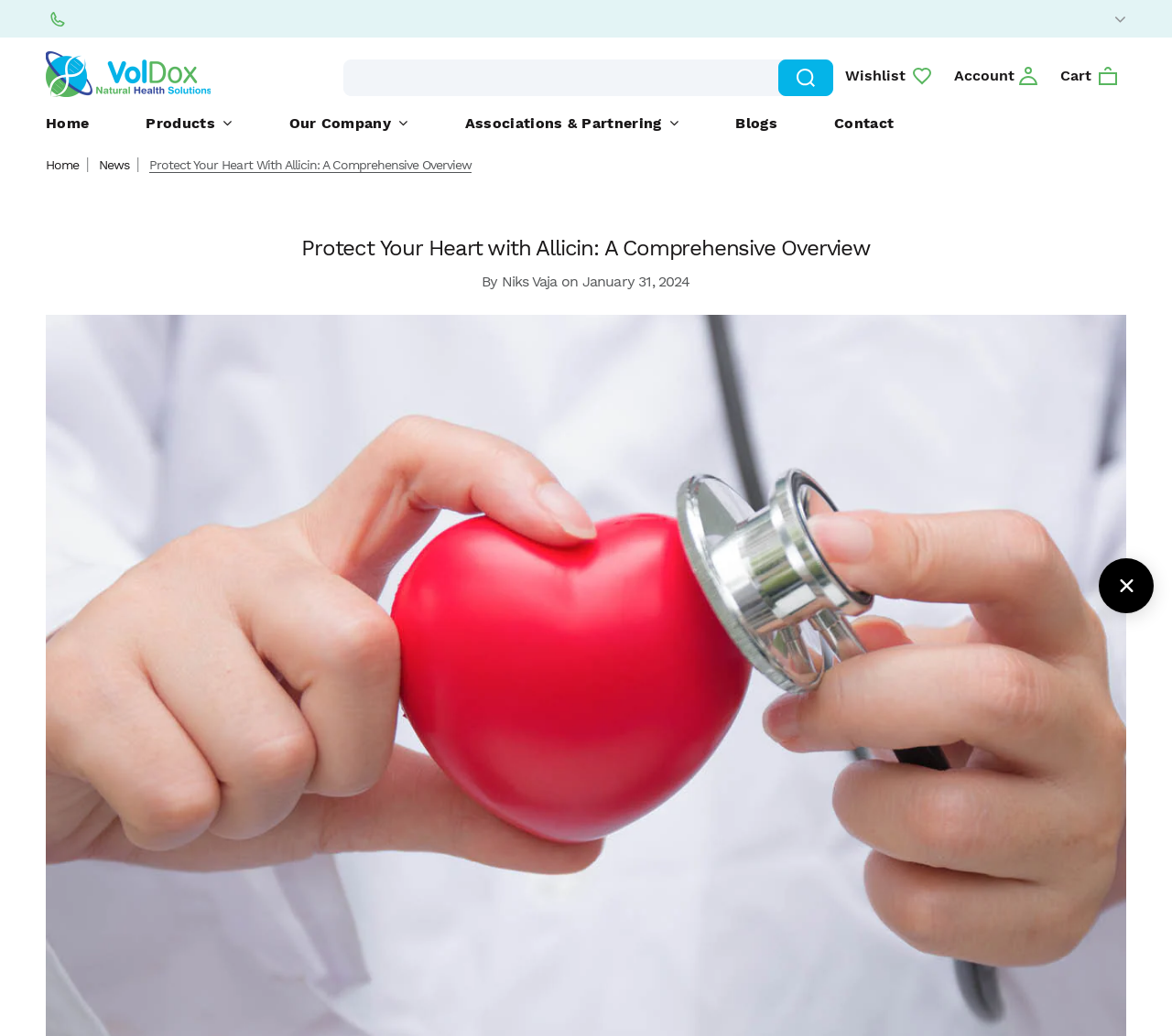Provide the bounding box coordinates of the UI element that matches the description: "alt="Voldox Health Ltd"".

[0.039, 0.049, 0.18, 0.099]